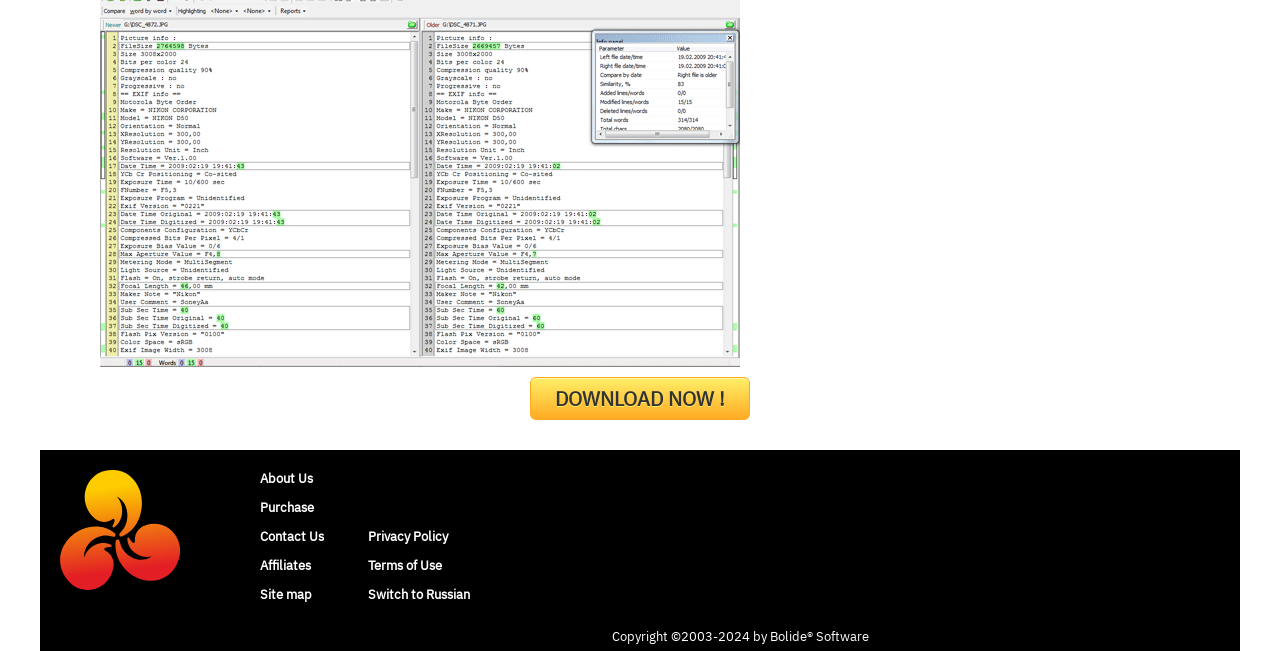Can you specify the bounding box coordinates of the area that needs to be clicked to fulfill the following instruction: "Contact us"?

None